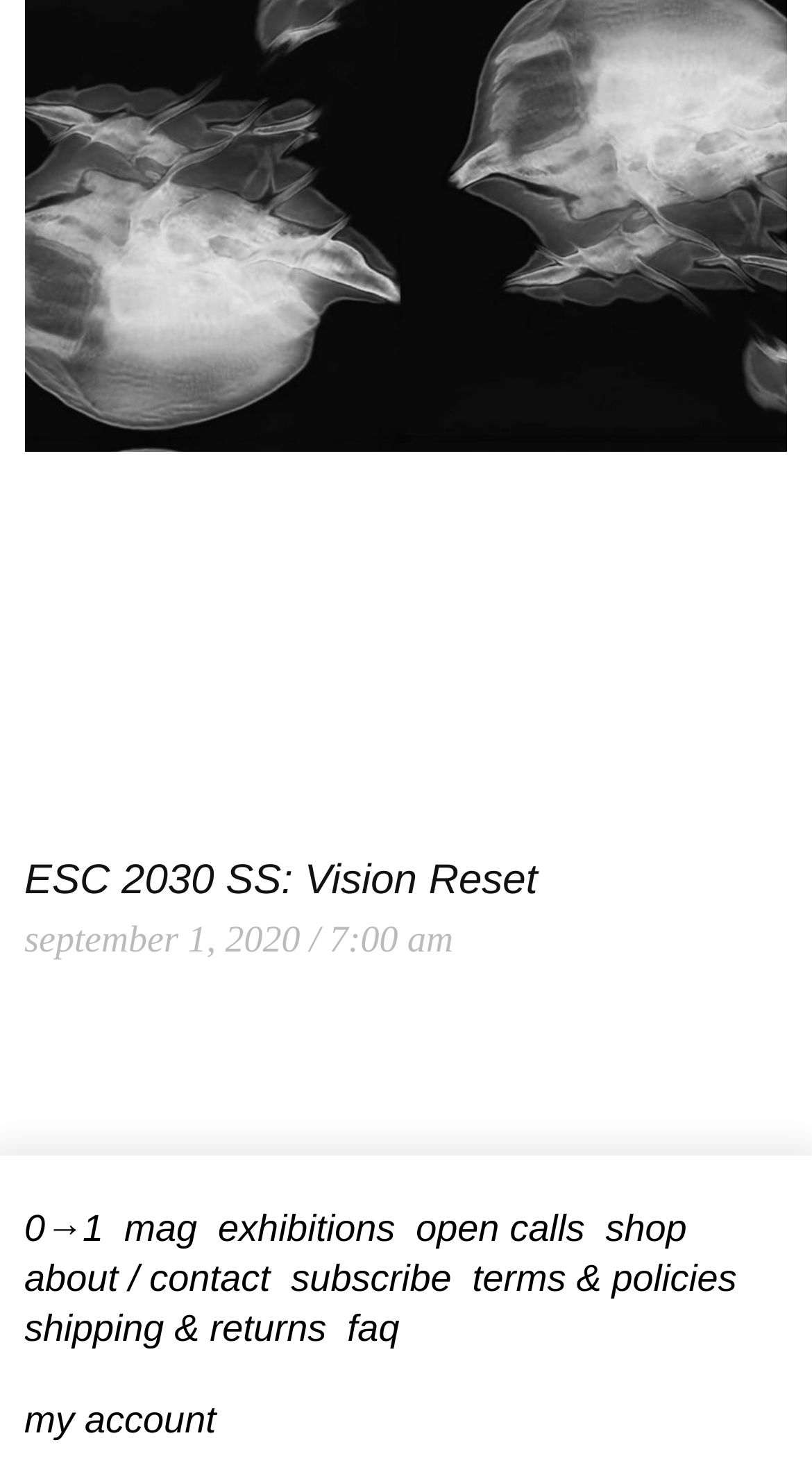Please identify the coordinates of the bounding box for the clickable region that will accomplish this instruction: "visit 0→1".

[0.03, 0.818, 0.127, 0.852]